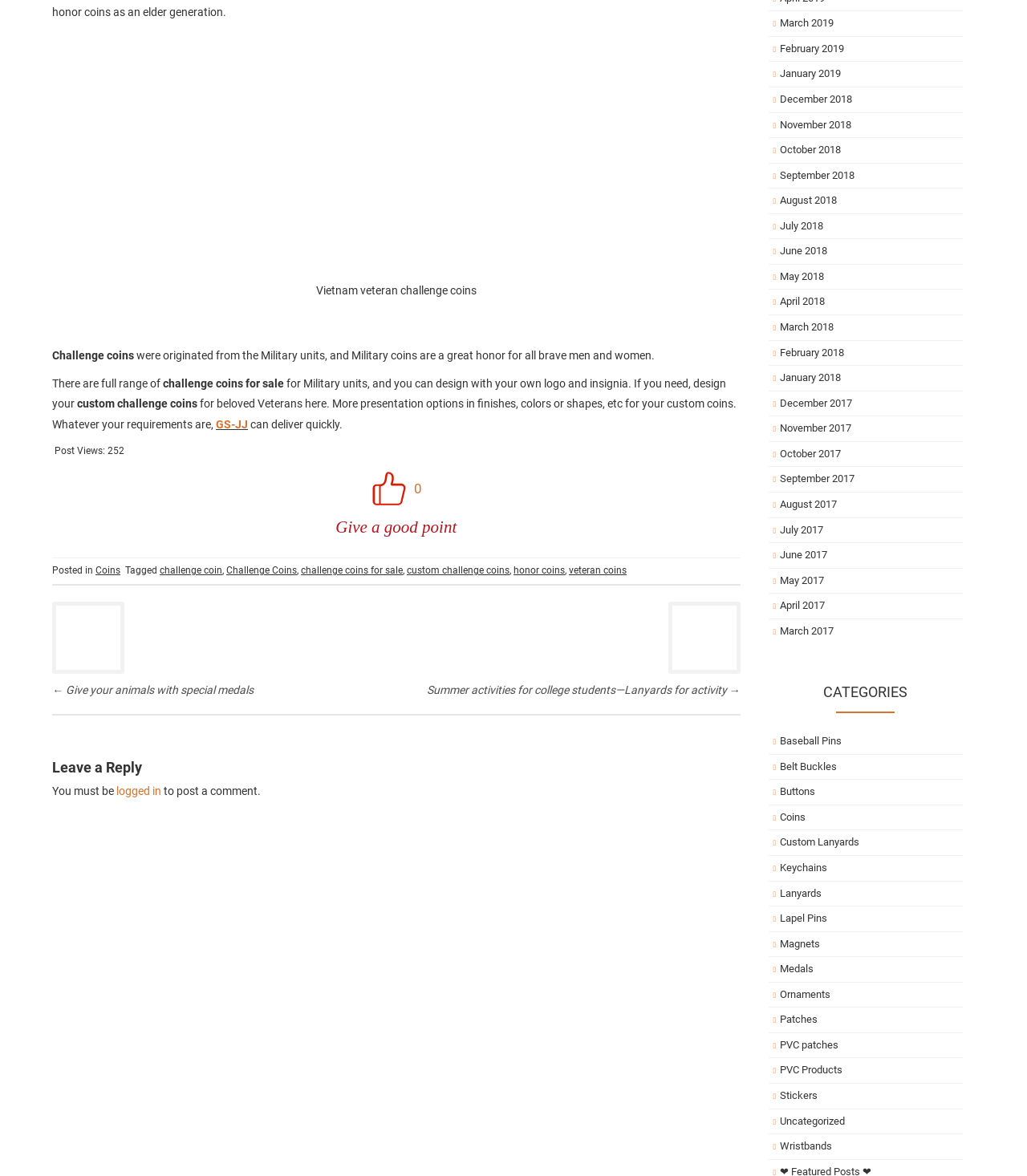Determine the bounding box coordinates of the element that should be clicked to execute the following command: "View the 'Recent Posts'".

None